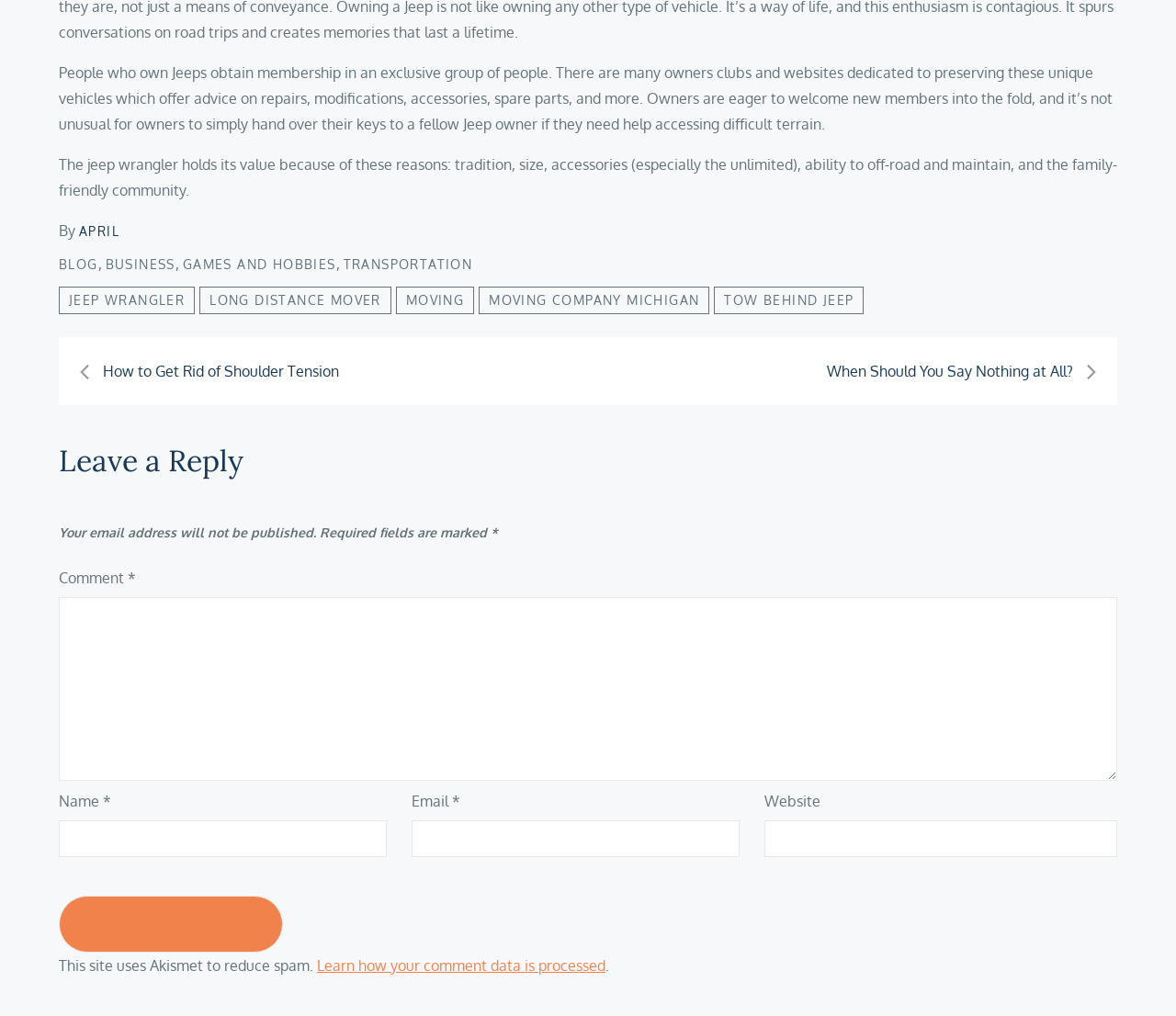Calculate the bounding box coordinates for the UI element based on the following description: "Information Corner". Ensure the coordinates are four float numbers between 0 and 1, i.e., [left, top, right, bottom].

None